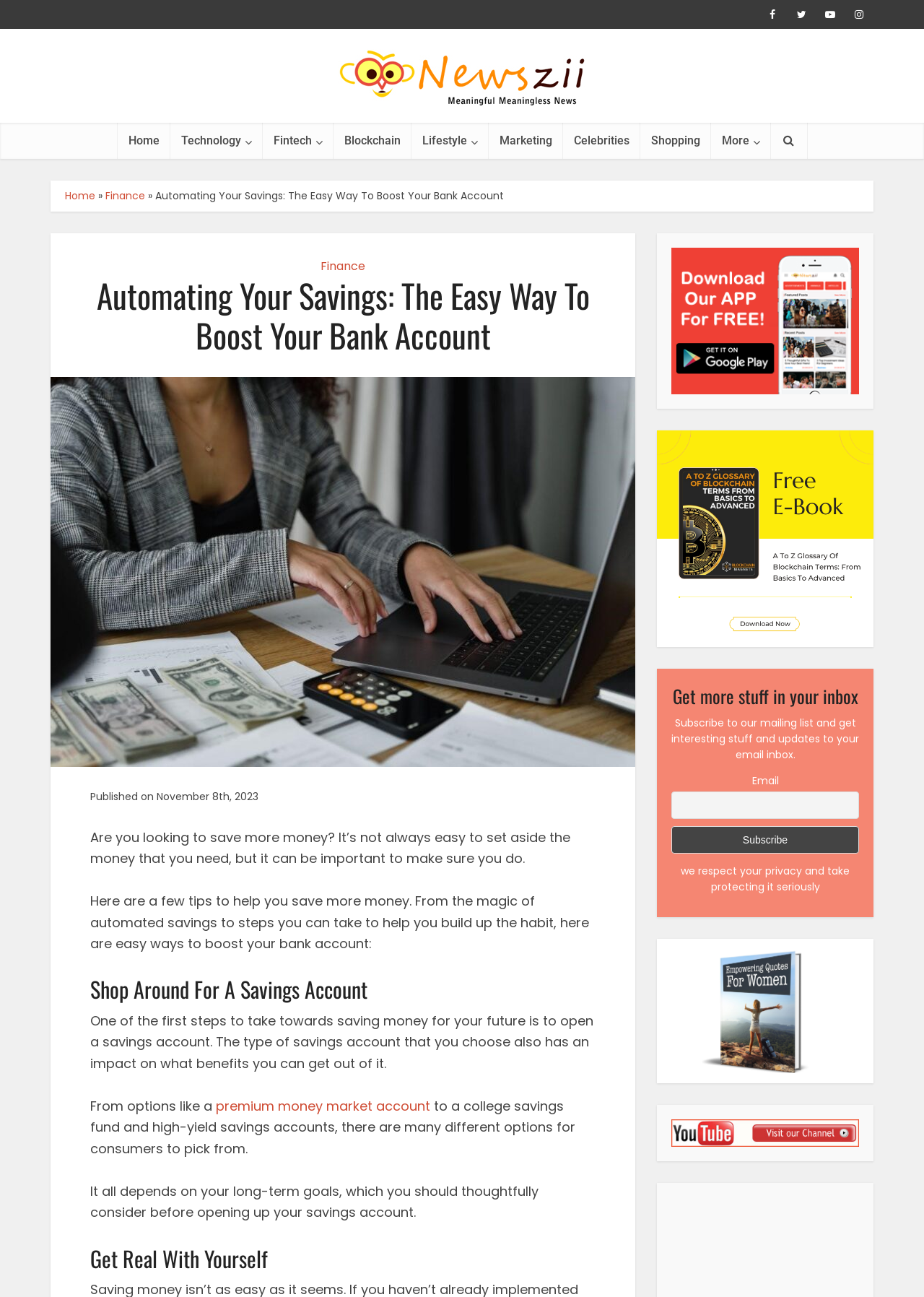Offer a meticulous description of the webpage's structure and content.

This webpage is about automating savings and boosting one's bank account. At the top, there are four social media links and a logo of Newszii.com, which is also a link. Below the logo, there is a navigation menu with links to various categories such as Home, Technology, Fintech, Blockchain, Lifestyle, Marketing, Celebrities, Shopping, and More.

The main content of the webpage is an article titled "Automating Your Savings: The Easy Way To Boost Your Bank Account". The article is divided into sections, each with a heading. The first section provides an introduction to the importance of saving money. The second section is titled "Shop Around For A Savings Account" and discusses the different types of savings accounts available. The third section is titled "Get Real With Yourself" and provides tips on how to save more money.

On the right side of the webpage, there are several links and images, including a link to download the Newszii app from the Google Pay store, a link to a Blockchain Glossary, and a section to subscribe to the website's mailing list. There are also links to other articles, including "Empowering Quotes For Women" and the Newszii YouTube Channel.

Throughout the webpage, there are a total of 11 images, including the logo of Newszii.com, social media icons, and images related to the article's content. There are also several links to other pages and websites, including the navigation menu, links within the article, and links to download the Newszii app and subscribe to the mailing list.